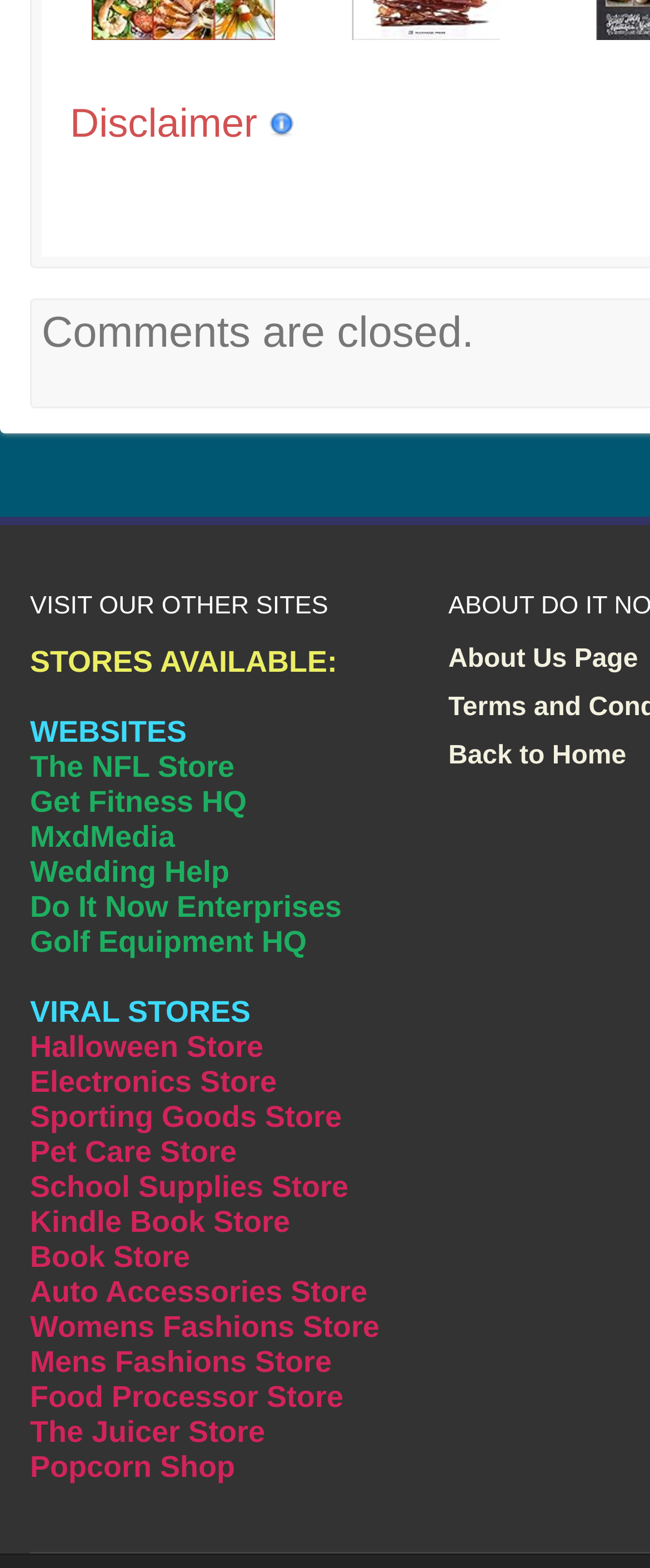Please identify the coordinates of the bounding box for the clickable region that will accomplish this instruction: "go back to Home".

[0.69, 0.474, 0.963, 0.492]